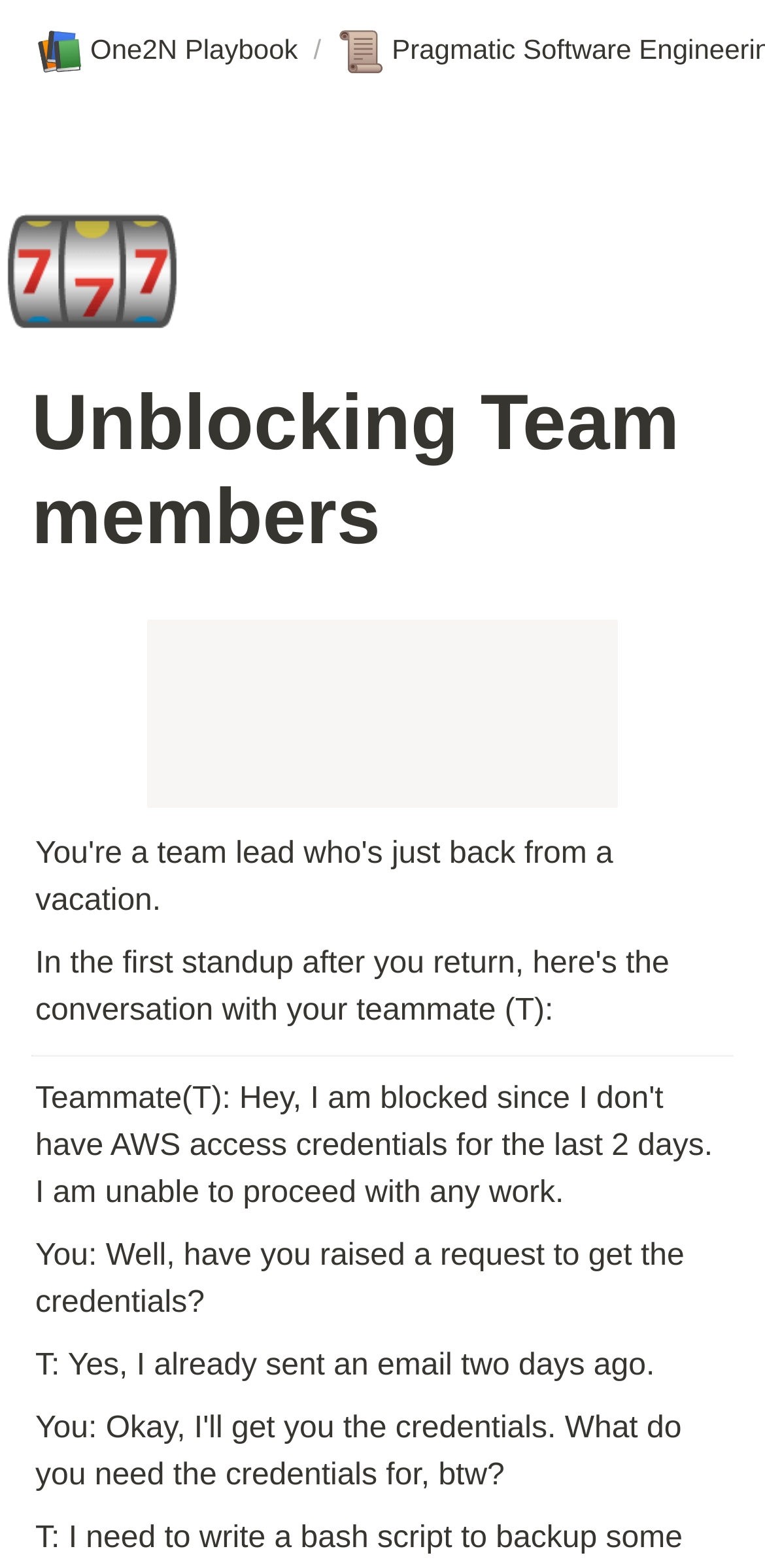Give a one-word or one-phrase response to the question: 
What is the icon next to 'One2N Playbook'?

📚